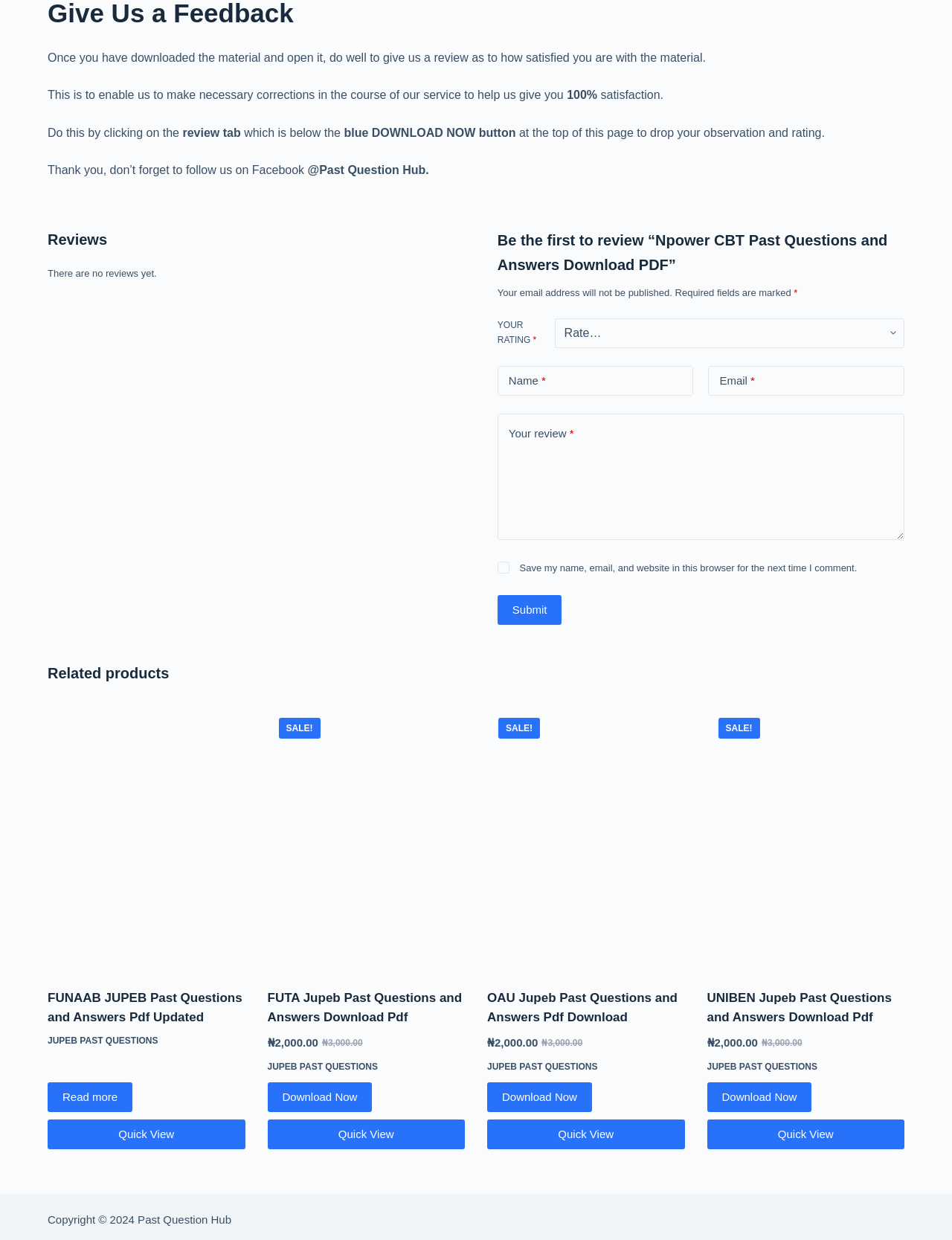How many related products are displayed on this webpage?
Based on the screenshot, respond with a single word or phrase.

4